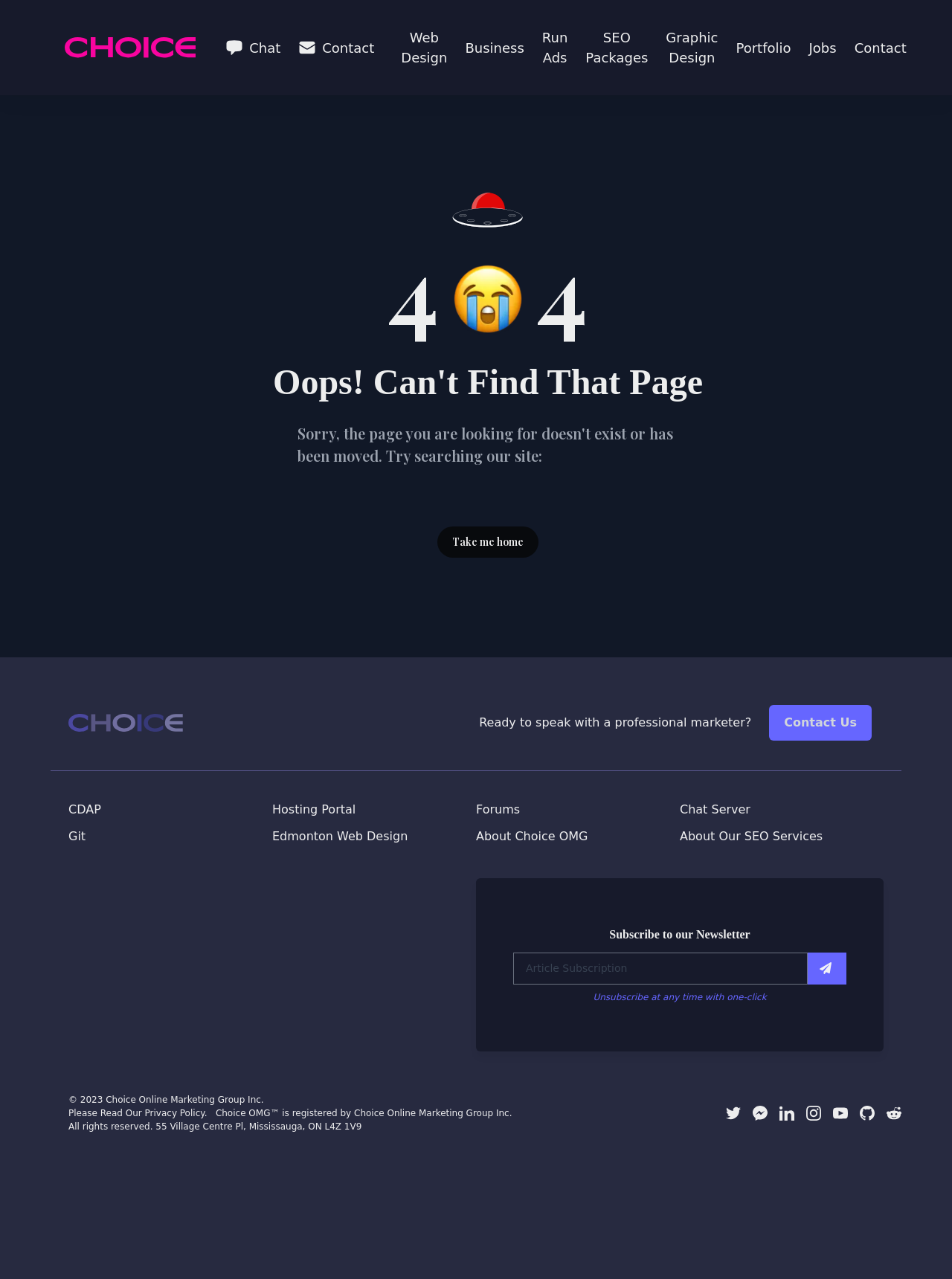Please look at the image and answer the question with a detailed explanation: What is the name of the company mentioned in the footer?

In the footer section, I found a static text element with the text '© 2023 Choice Online Marketing Group Inc.' which indicates the name of the company.